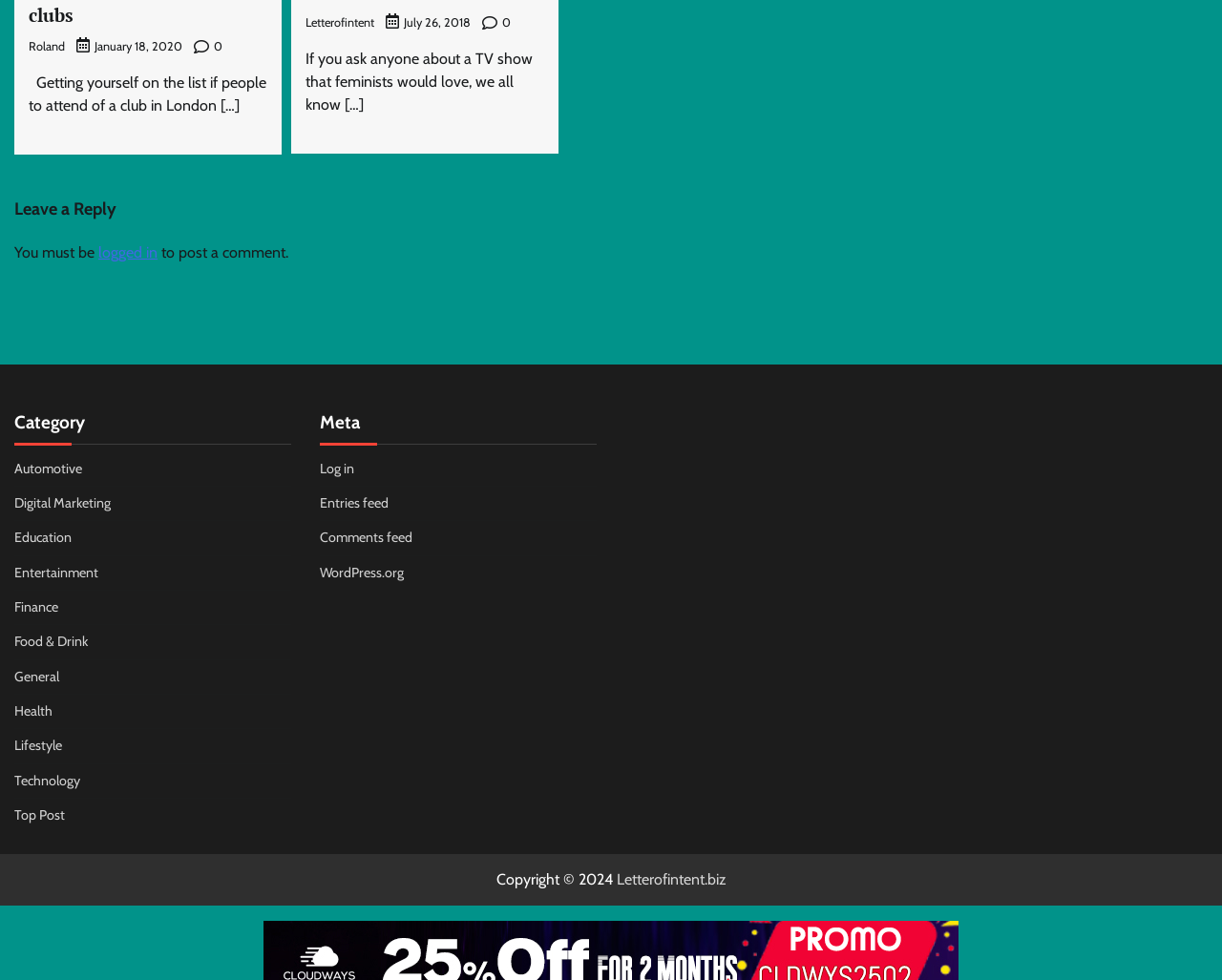How many links are under the 'Meta' heading?
Give a thorough and detailed response to the question.

I counted the number of links under the 'Meta' heading, which are 'Log in', 'Entries feed', 'Comments feed', and 'WordPress.org'. There are 4 links in total.